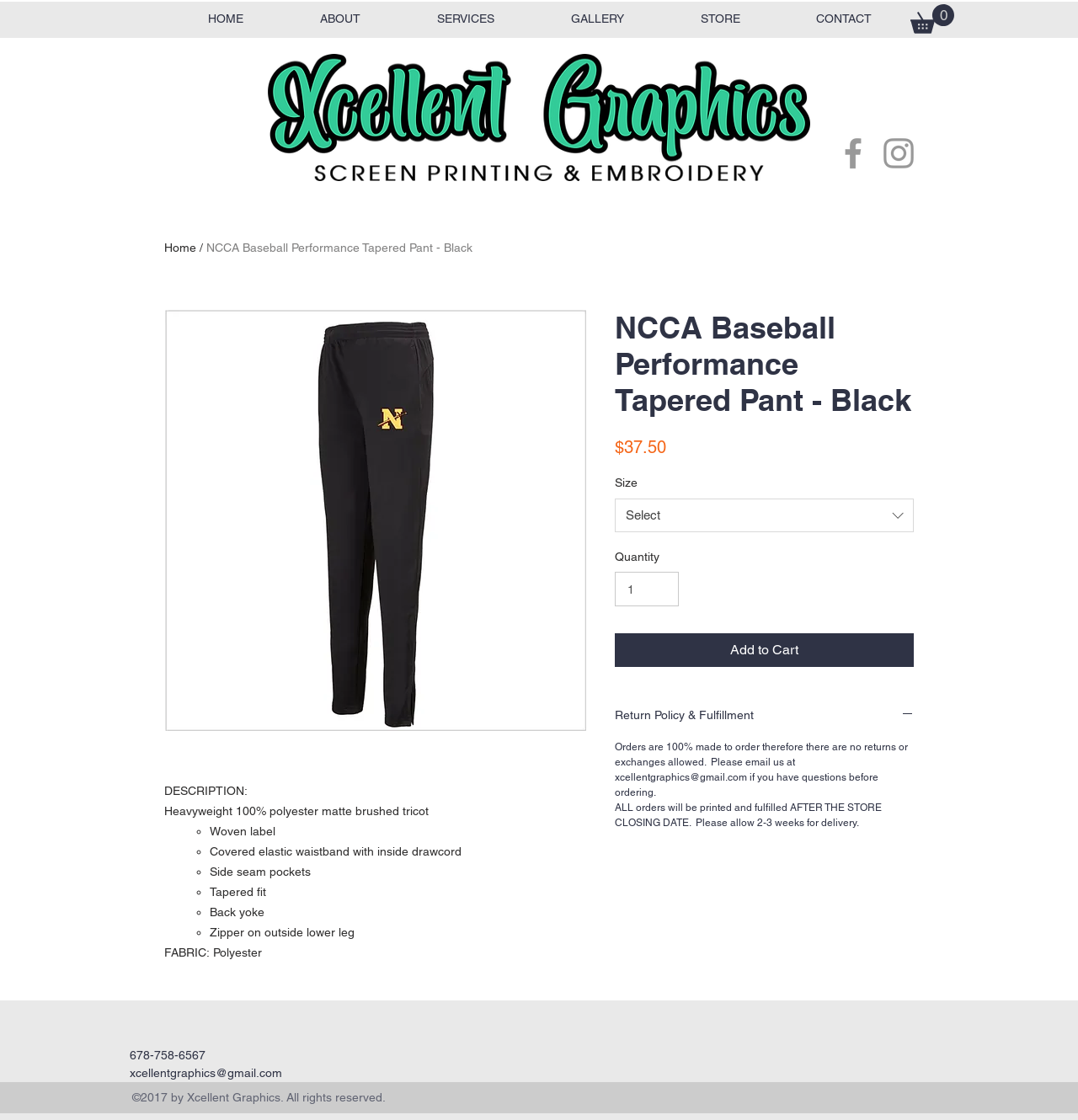Find the bounding box coordinates for the UI element that matches this description: "xcellentgraphics@gmail.com".

[0.12, 0.952, 0.262, 0.964]